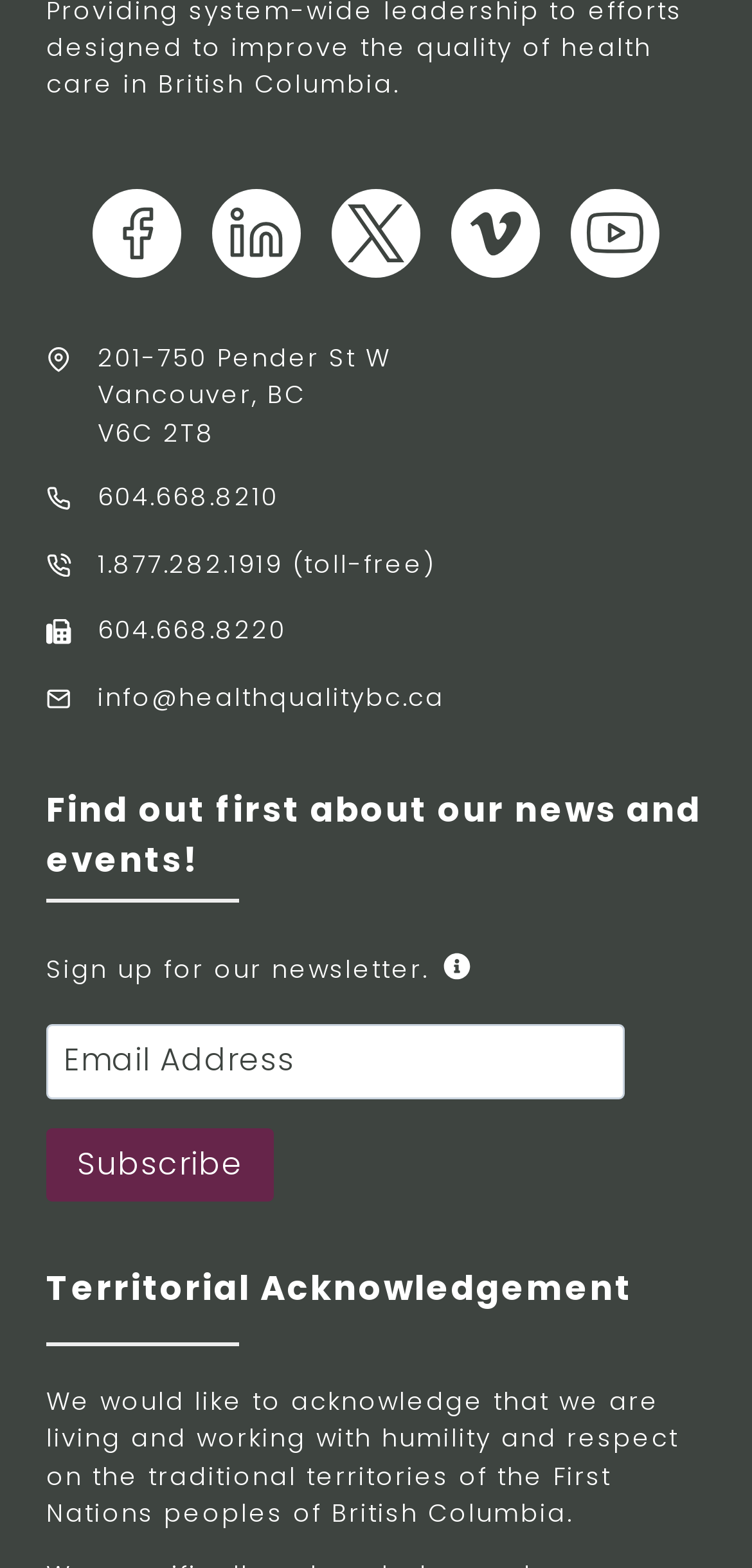Provide the bounding box coordinates of the HTML element this sentence describes: "1.877.282.1919 (toll-free)". The bounding box coordinates consist of four float numbers between 0 and 1, i.e., [left, top, right, bottom].

[0.062, 0.348, 0.579, 0.373]